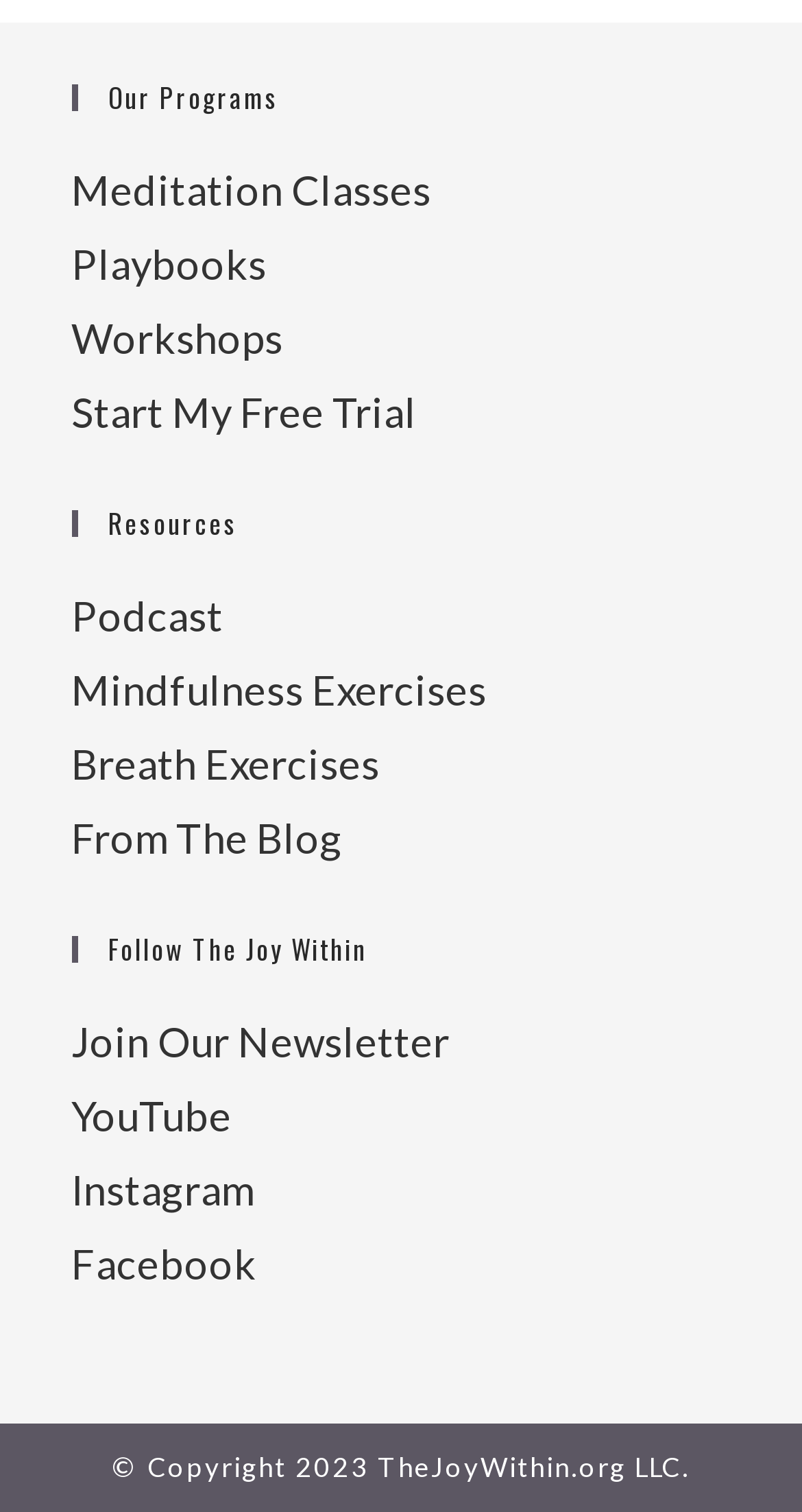Locate the bounding box coordinates of the segment that needs to be clicked to meet this instruction: "Listen to Podcast".

[0.088, 0.391, 0.278, 0.424]